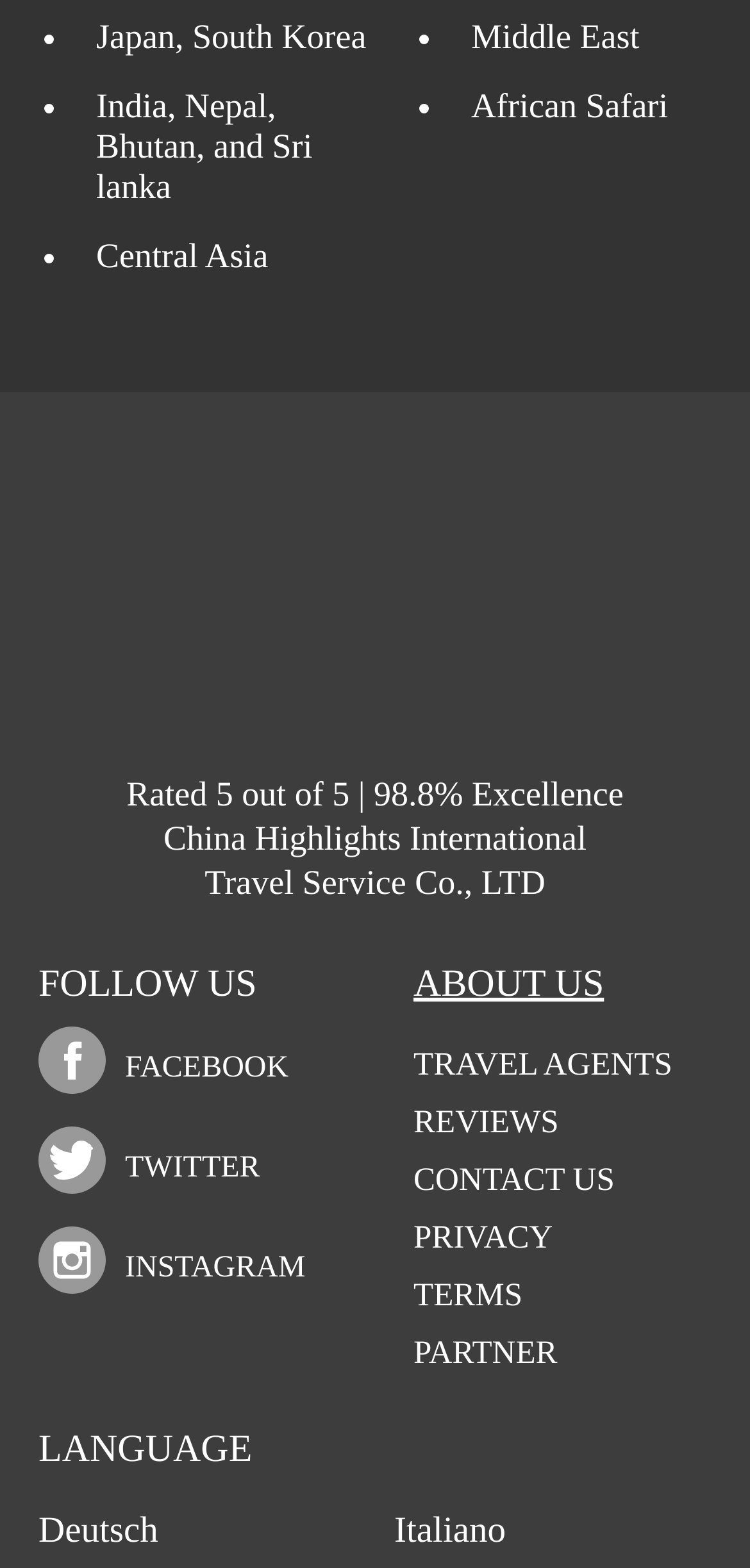Please predict the bounding box coordinates (top-left x, top-left y, bottom-right x, bottom-right y) for the UI element in the screenshot that fits the description: Twitter

[0.167, 0.734, 0.347, 0.755]